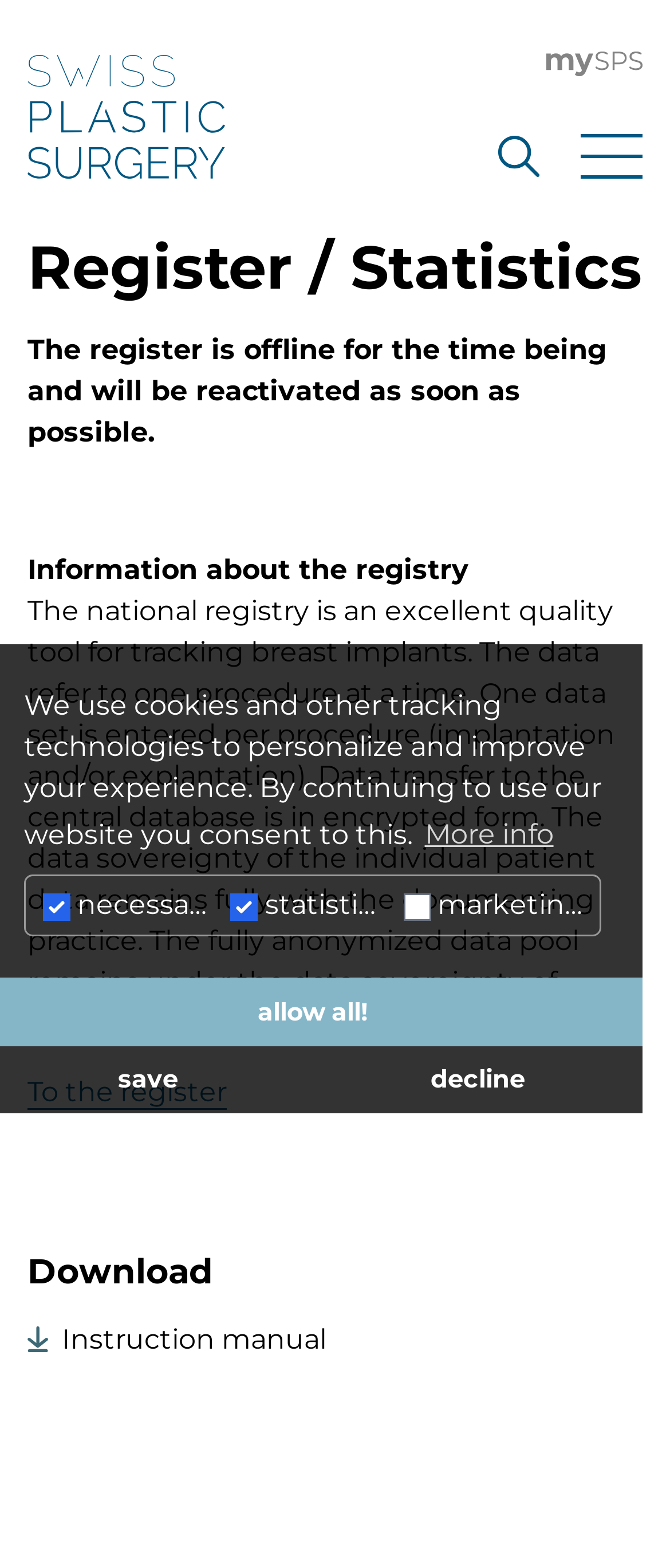Can you identify and provide the main heading of the webpage?

Register / Statistics